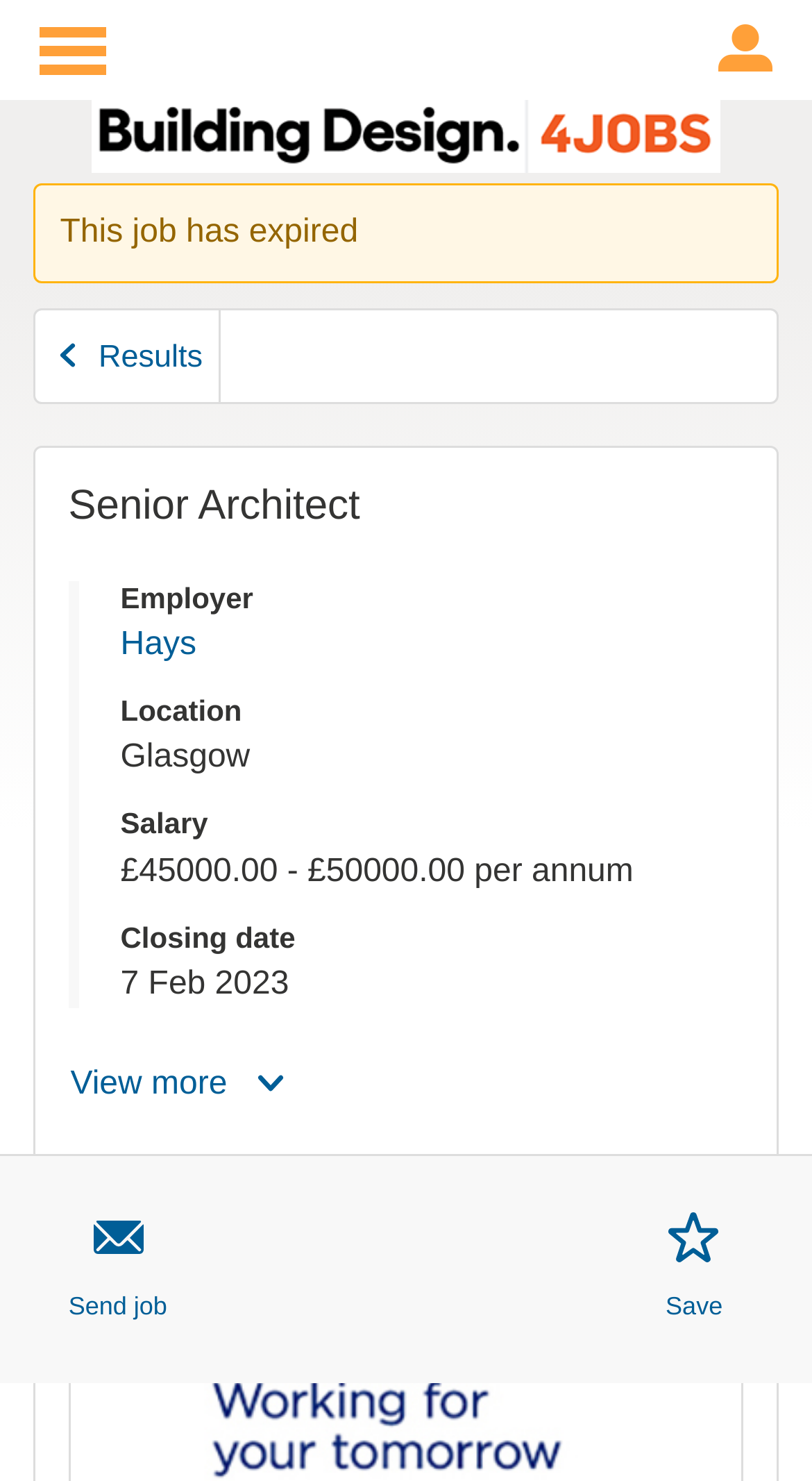Please find the bounding box coordinates for the clickable element needed to perform this instruction: "Go to homepage".

[0.112, 0.068, 0.888, 0.126]